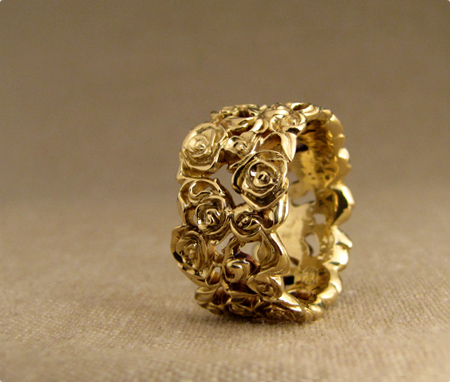What is the color of the background?
Using the details shown in the screenshot, provide a comprehensive answer to the question.

The color of the background can be determined by reading the description, which states that the ring is presented against a soft, neutral background. This information is provided to highlight the fact that the background is intentionally muted to allow the details of the craftsmanship to stand out prominently.